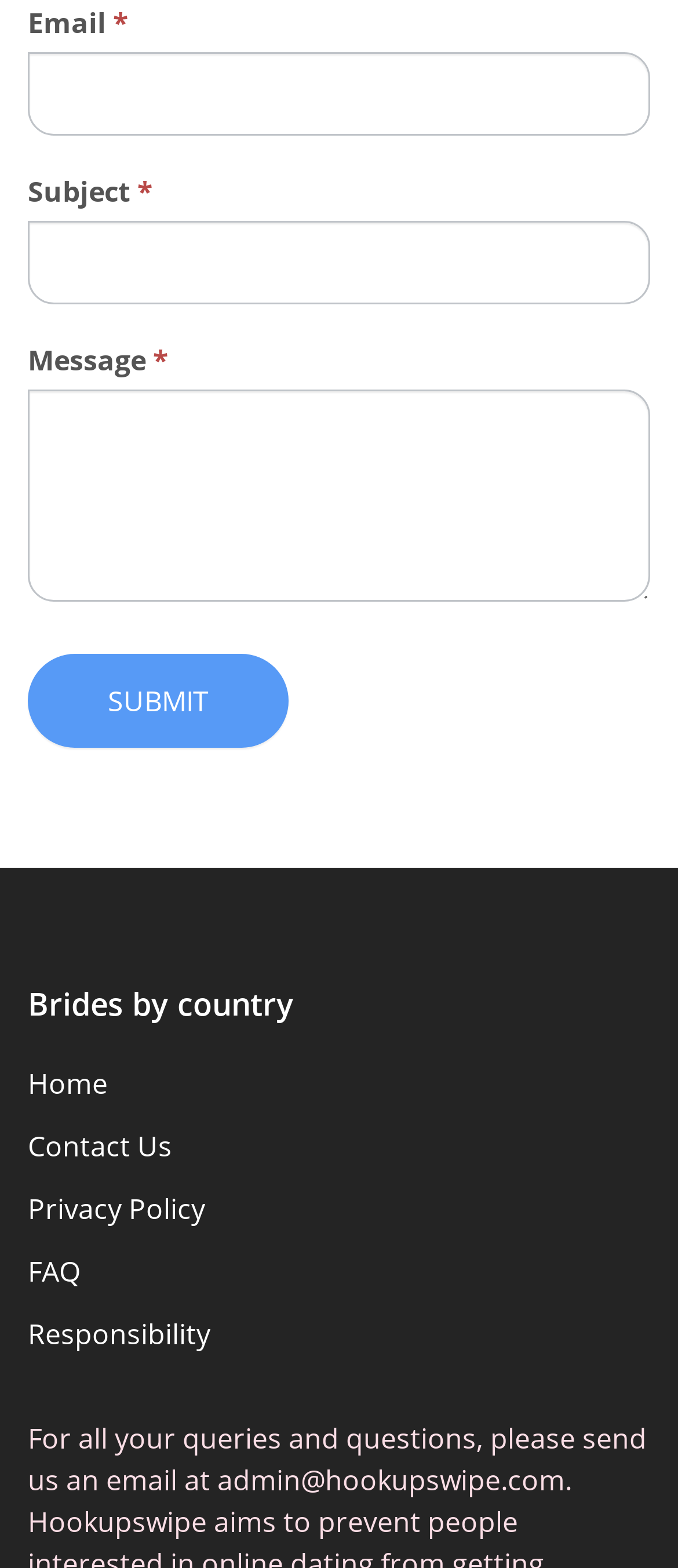Find the bounding box coordinates of the UI element according to this description: "Joomla template".

None